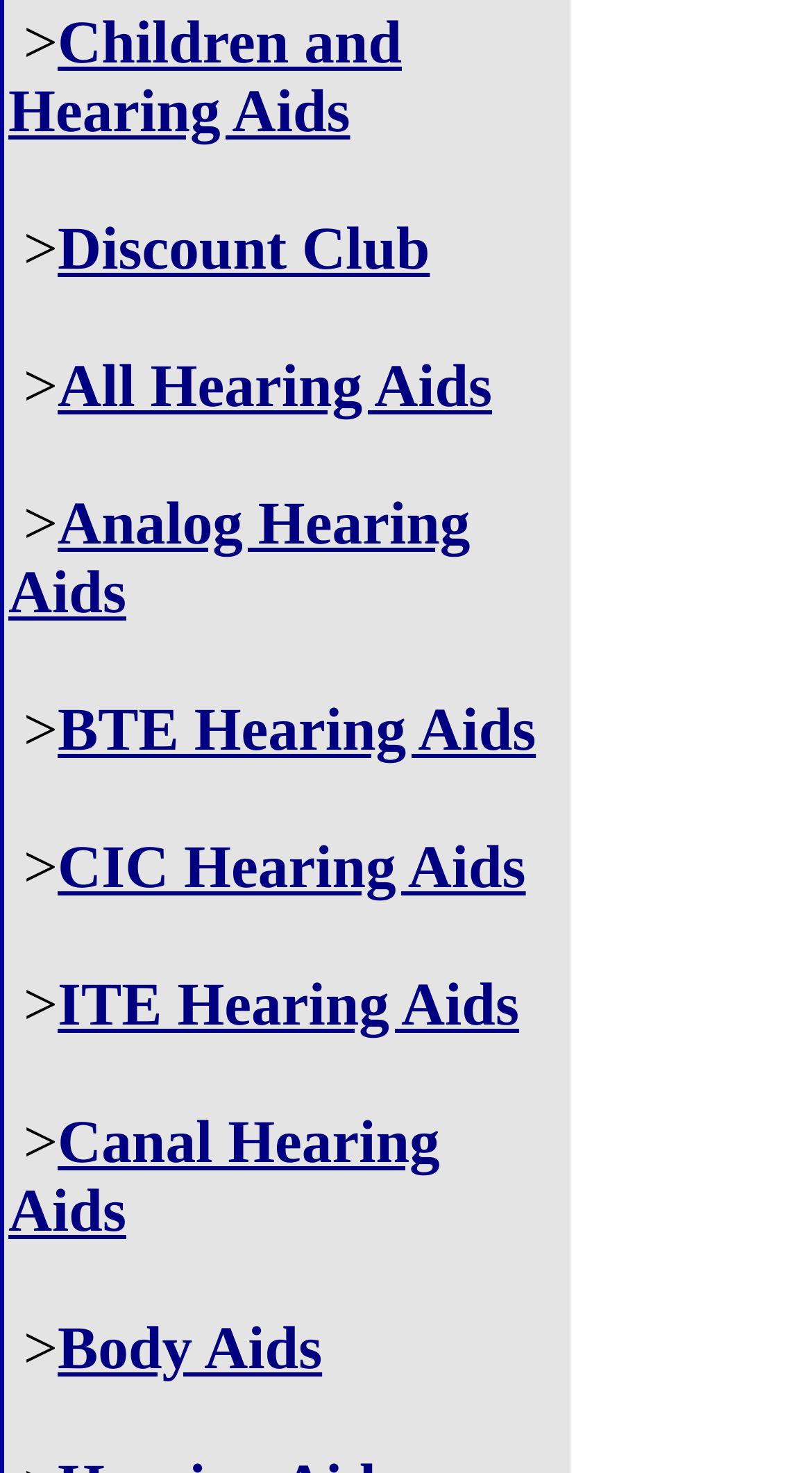Please find the bounding box coordinates of the element that you should click to achieve the following instruction: "Check Body Aids". The coordinates should be presented as four float numbers between 0 and 1: [left, top, right, bottom].

[0.071, 0.893, 0.397, 0.939]